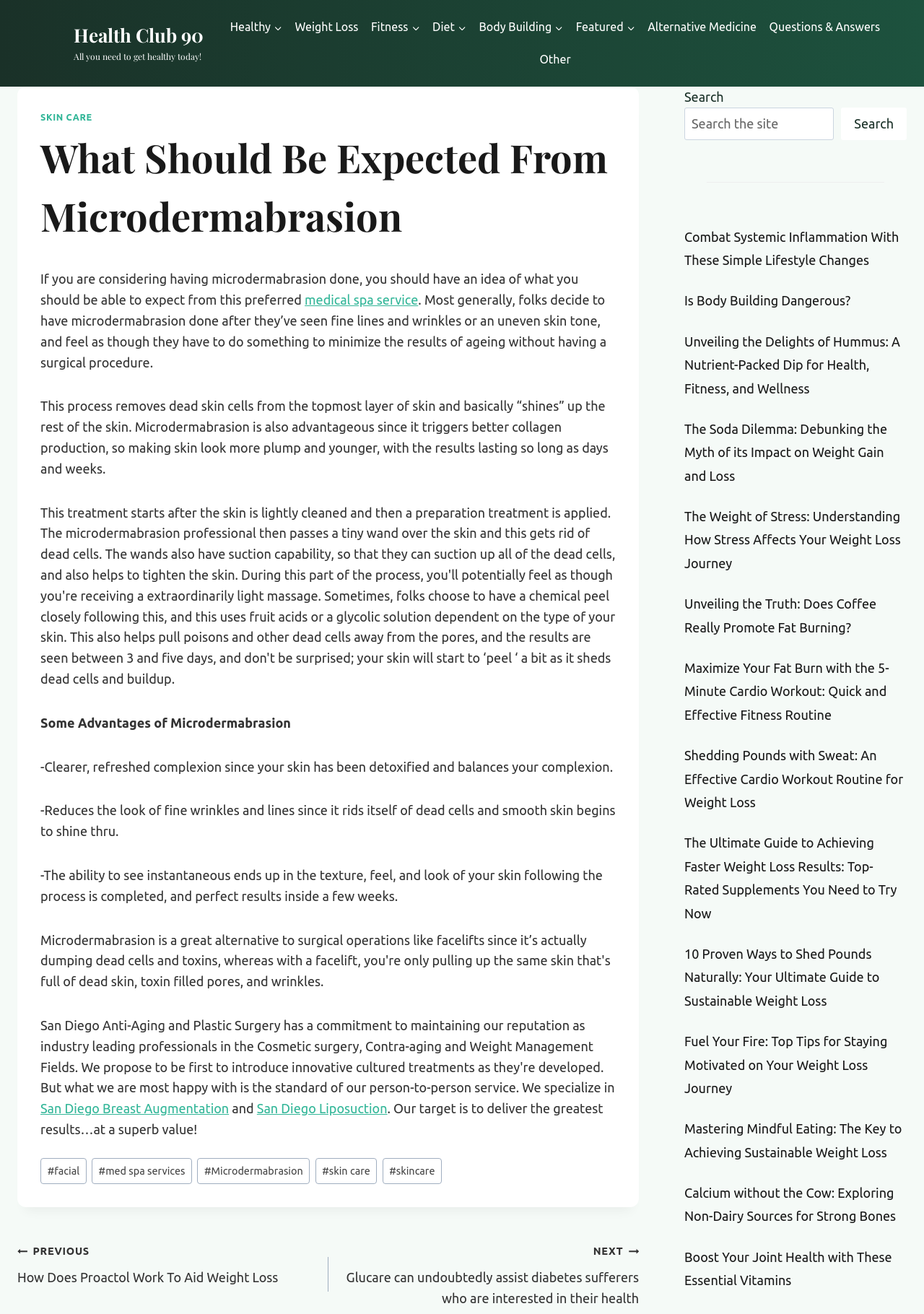Show the bounding box coordinates of the region that should be clicked to follow the instruction: "Search for something."

[0.741, 0.082, 0.903, 0.107]